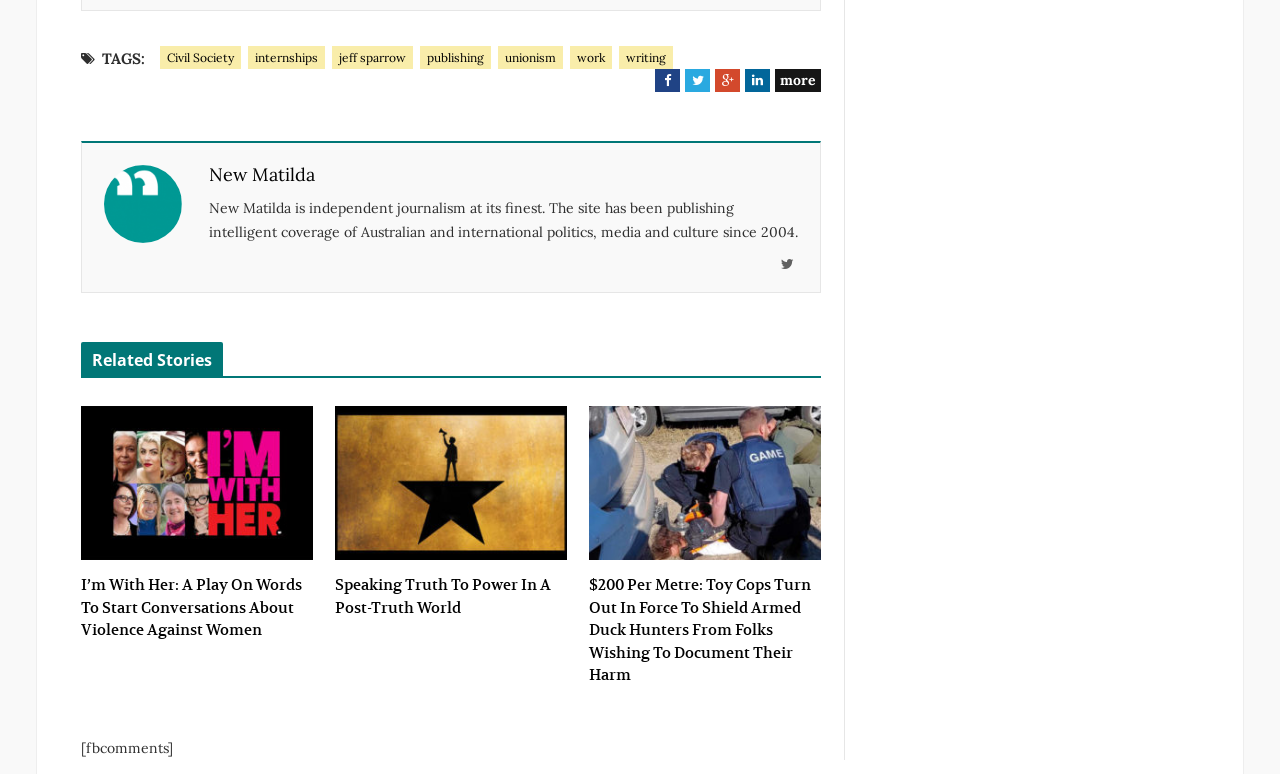Please locate the bounding box coordinates of the region I need to click to follow this instruction: "View the 'I’m With Her: A Play On Words To Start Conversations About Violence Against Women' article".

[0.063, 0.525, 0.245, 0.724]